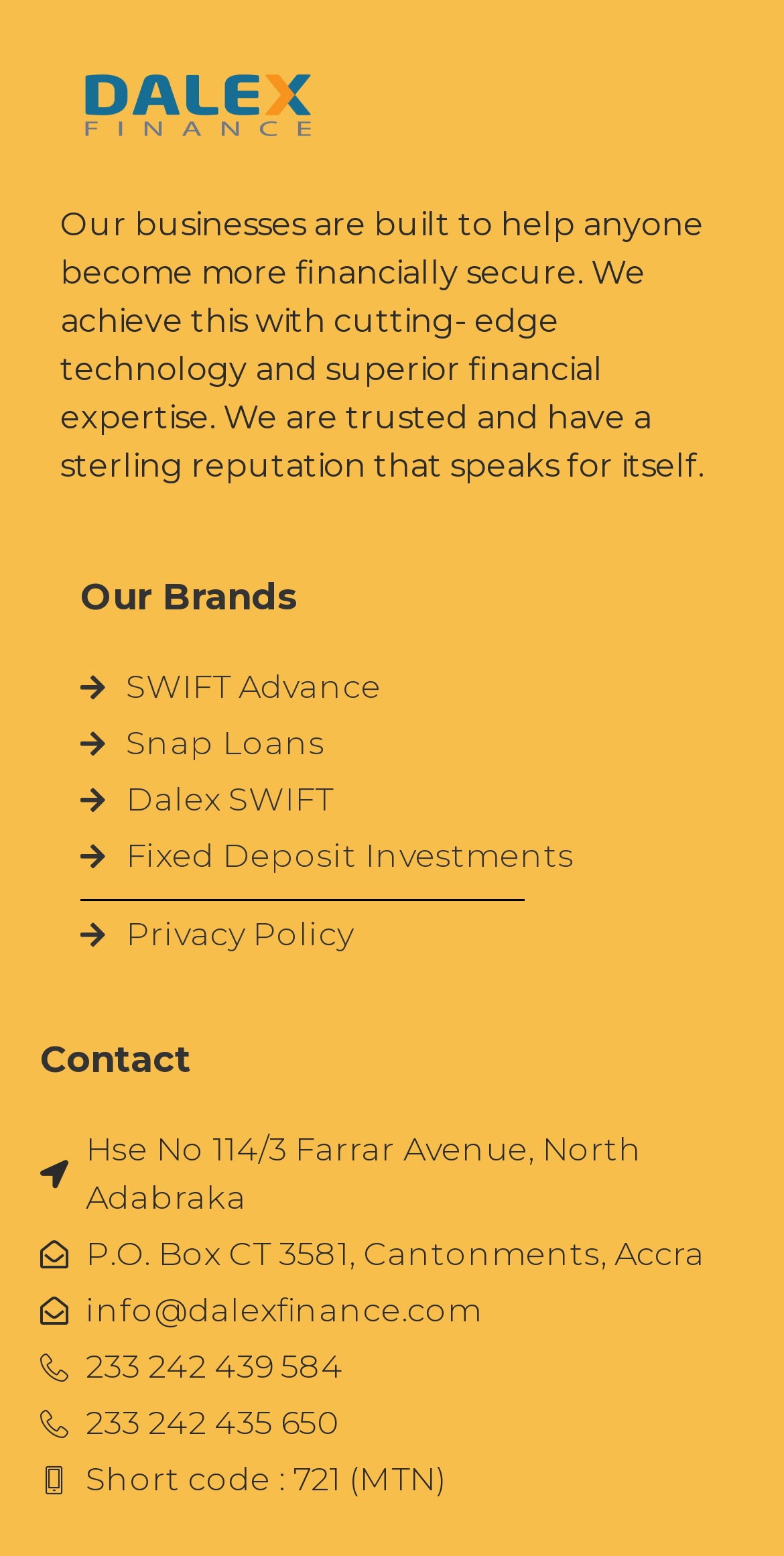What are the names of the brands?
Use the information from the image to give a detailed answer to the question.

The webpage lists several brands under the 'Our Brands' heading, including SWIFT Advance, Snap Loans, Dalex SWIFT, Fixed Deposit Investments, and others.